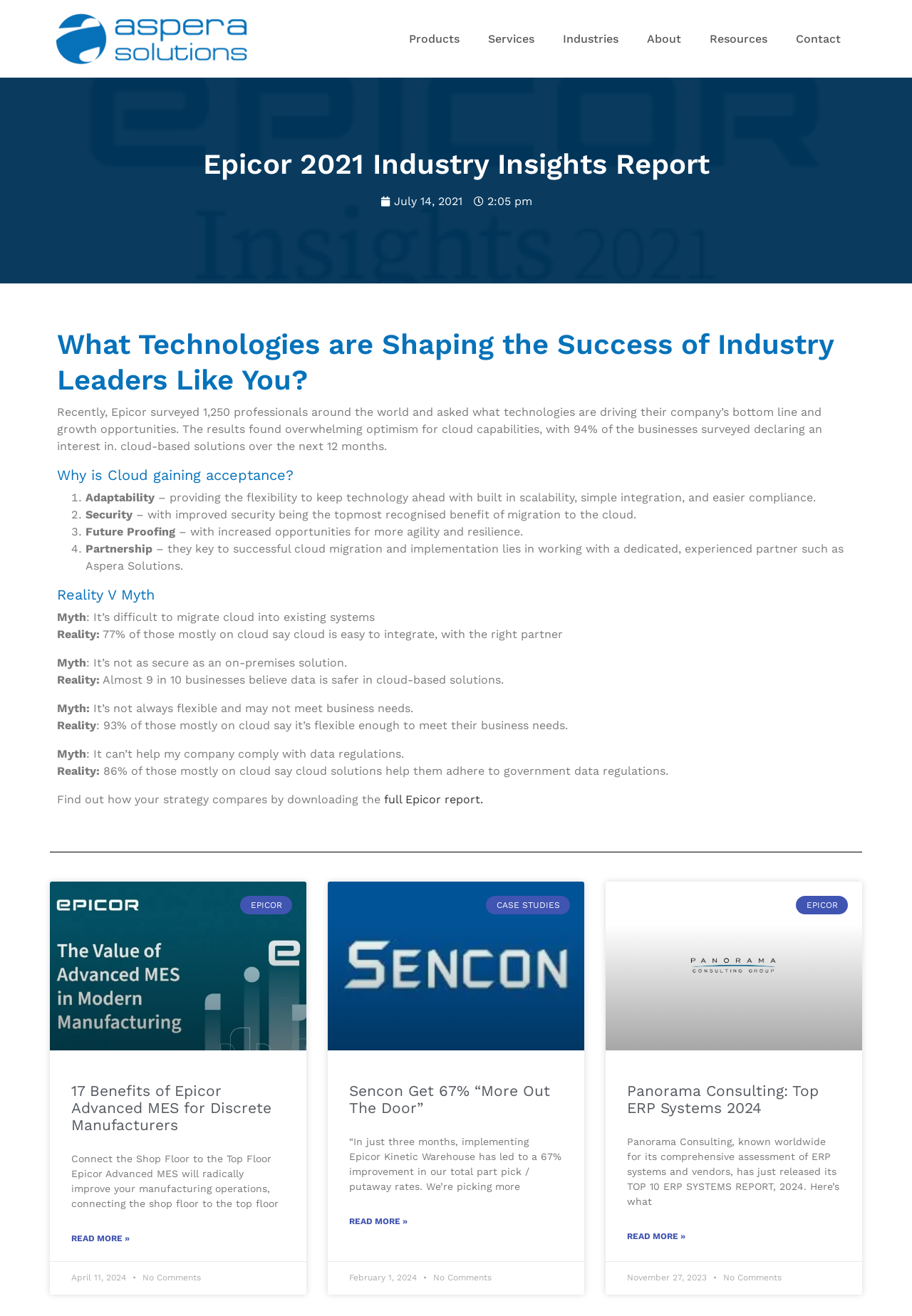Locate the bounding box coordinates of the area you need to click to fulfill this instruction: 'Learn more about 17 Benefits of Epicor Advanced MES for Discrete Manufacturers'. The coordinates must be in the form of four float numbers ranging from 0 to 1: [left, top, right, bottom].

[0.078, 0.935, 0.142, 0.948]